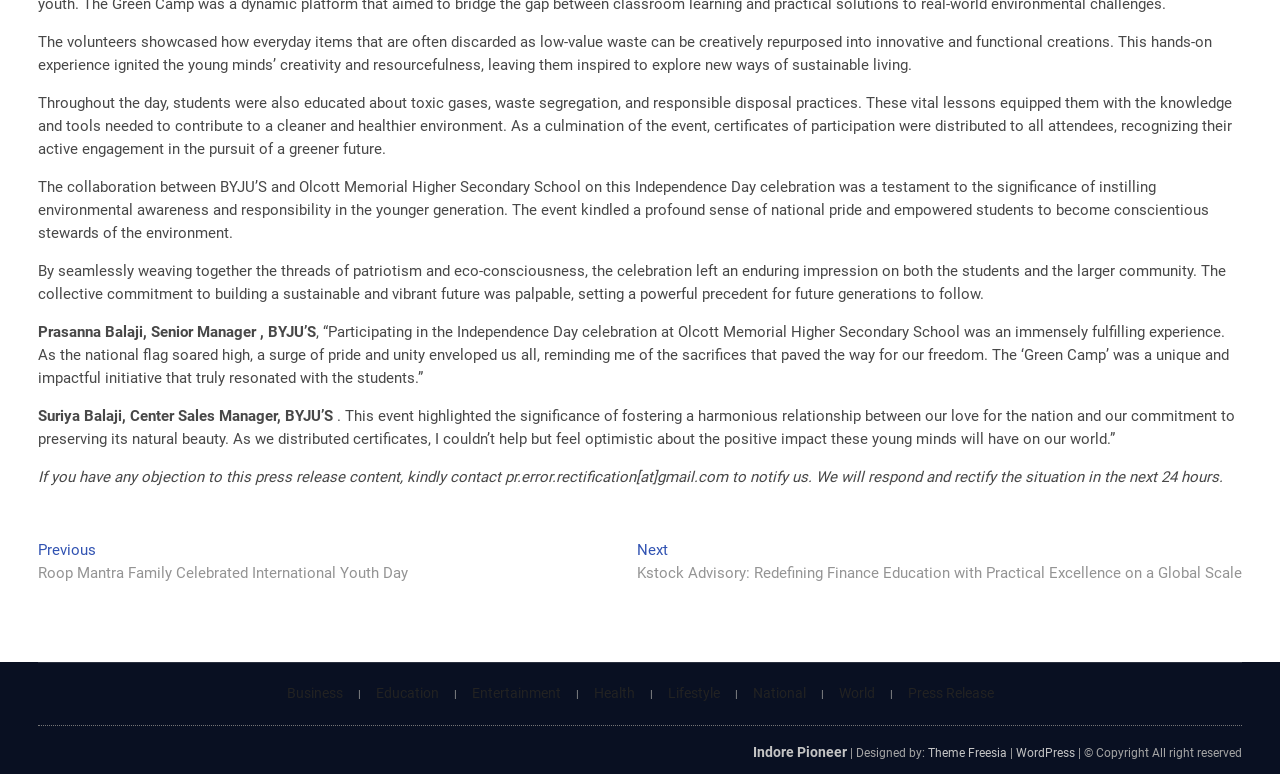Please find the bounding box coordinates of the clickable region needed to complete the following instruction: "Click on 'Press Release'". The bounding box coordinates must consist of four float numbers between 0 and 1, i.e., [left, top, right, bottom].

[0.697, 0.885, 0.788, 0.905]